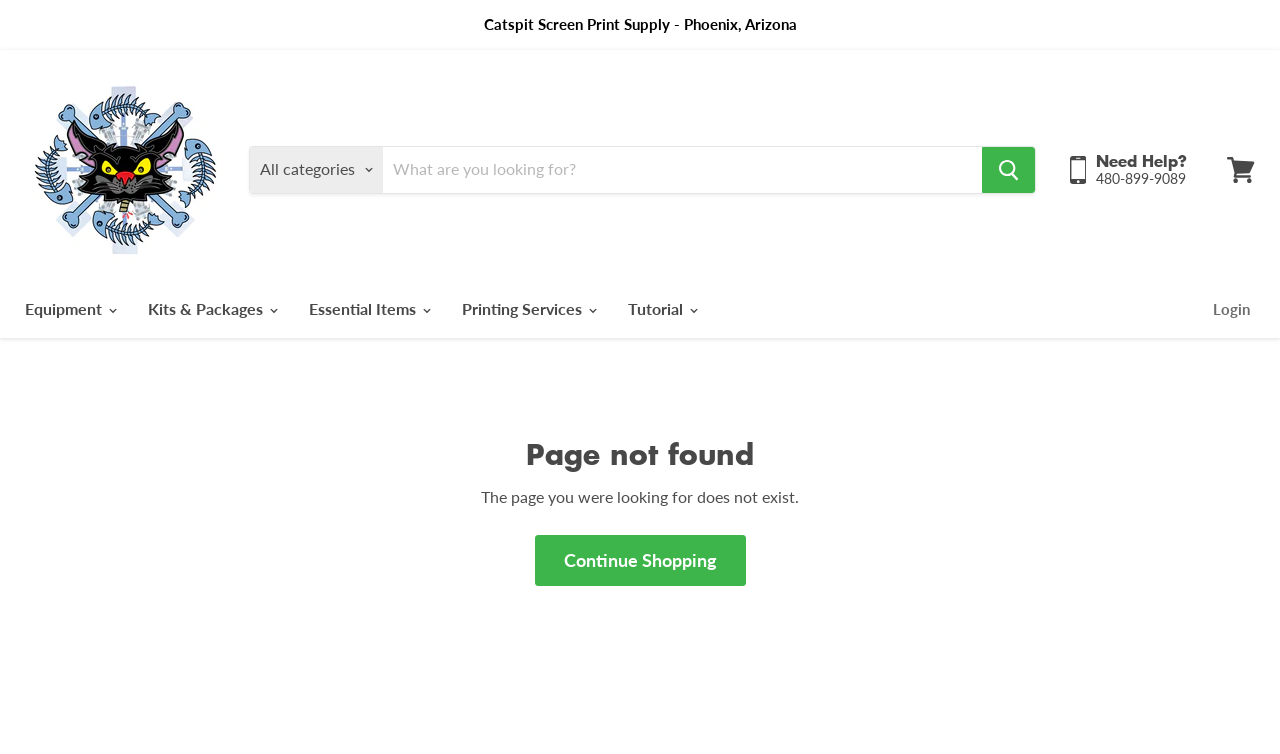Please identify the bounding box coordinates of the element I need to click to follow this instruction: "Learn more about 'Personal Care & Services'".

None